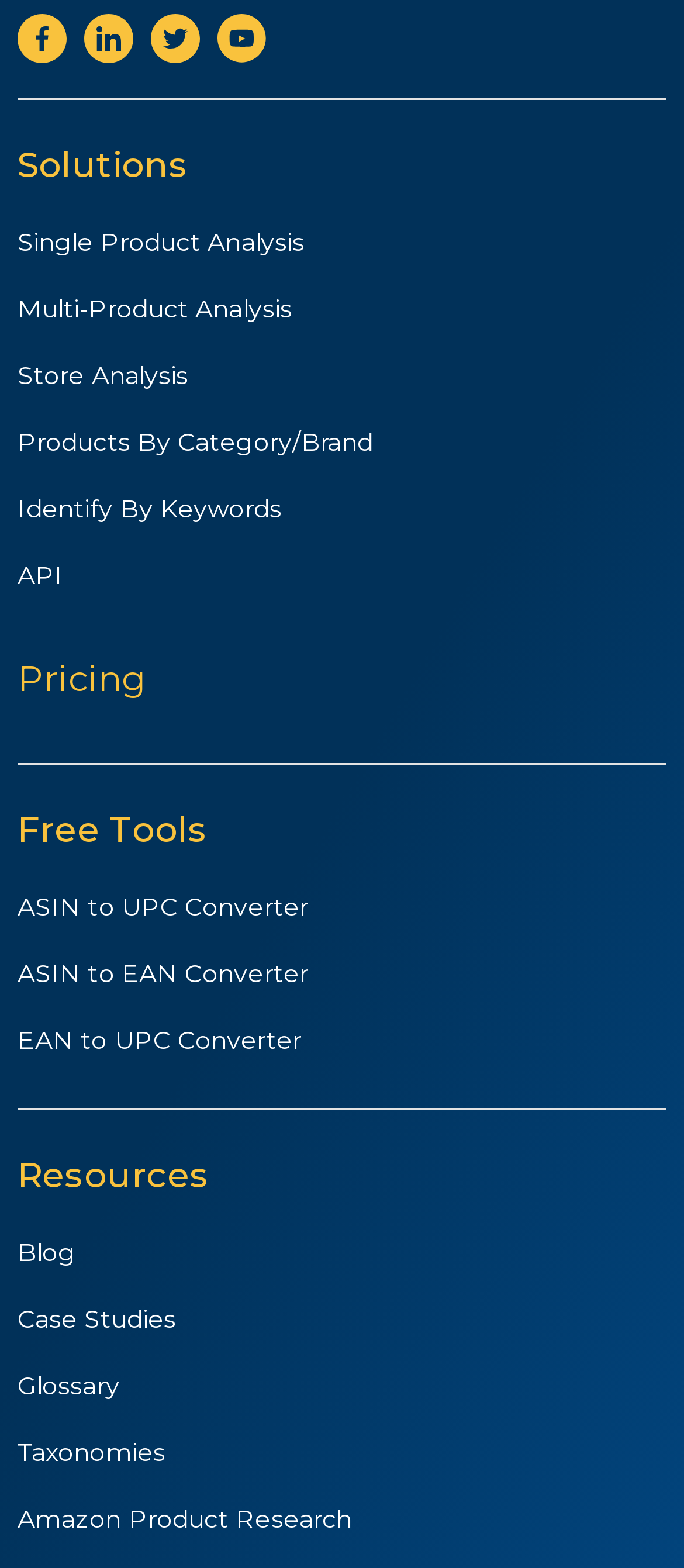Can you find the bounding box coordinates for the element that needs to be clicked to execute this instruction: "Check Pricing"? The coordinates should be given as four float numbers between 0 and 1, i.e., [left, top, right, bottom].

[0.026, 0.41, 0.211, 0.455]